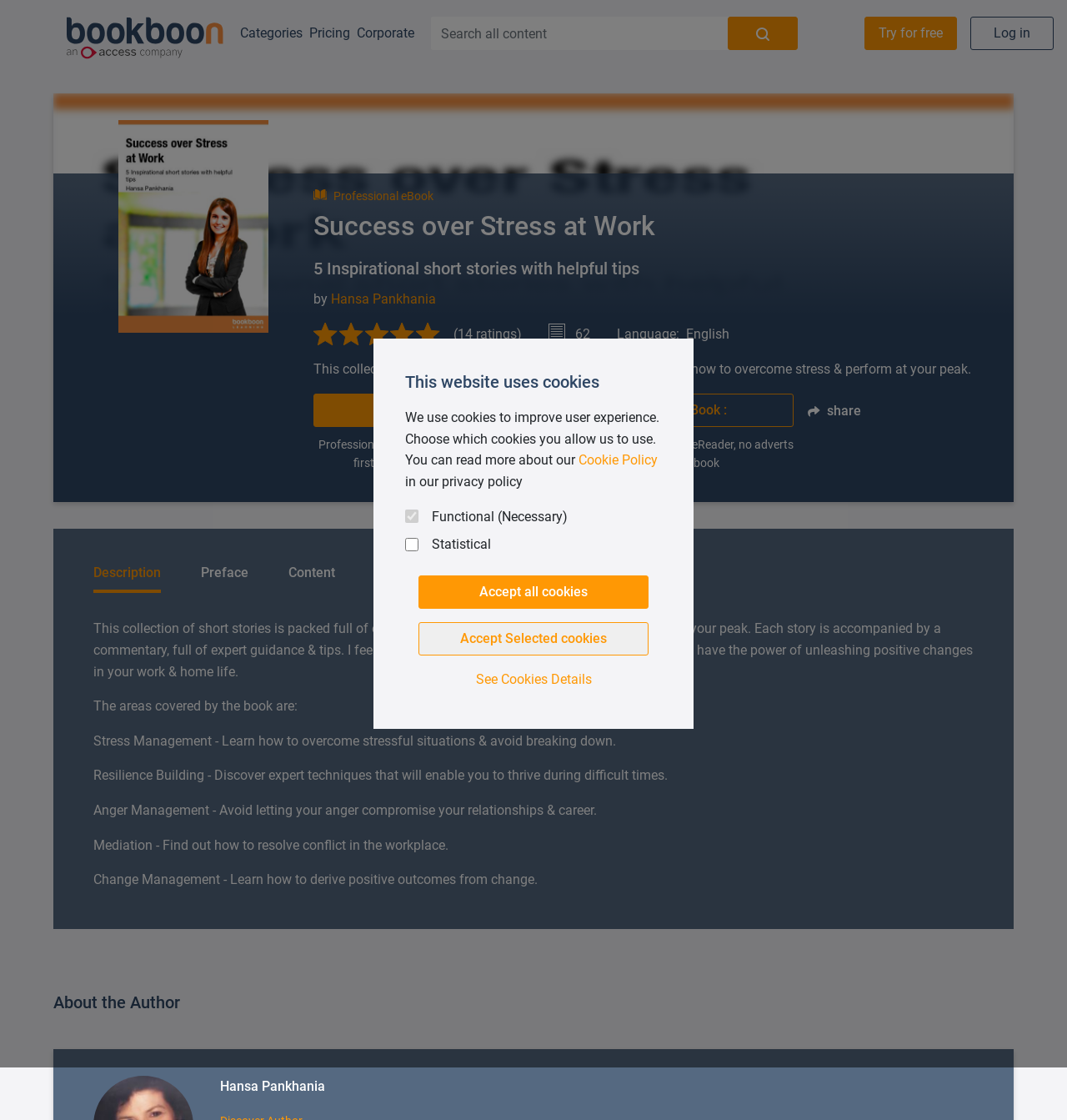Could you highlight the region that needs to be clicked to execute the instruction: "Buy the eBook"?

[0.531, 0.351, 0.744, 0.381]